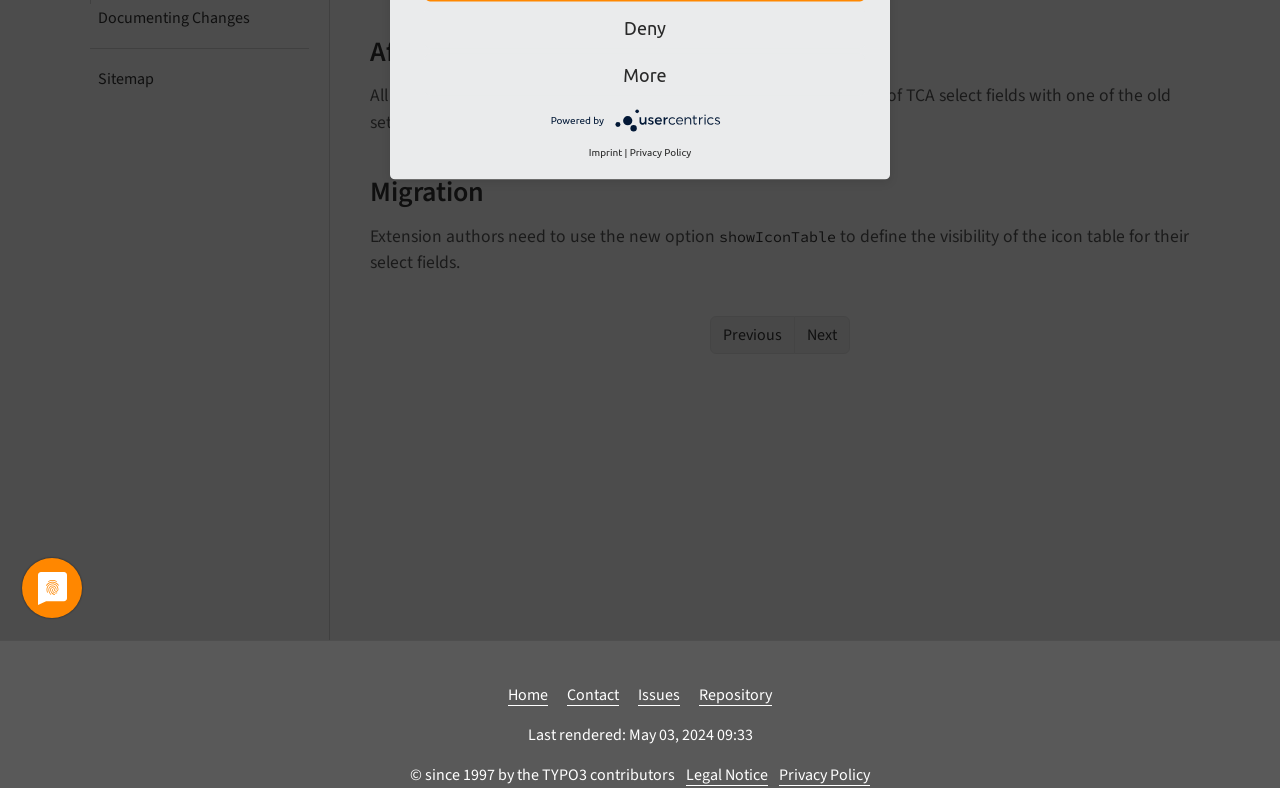Locate the UI element described by Imprint in the provided webpage screenshot. Return the bounding box coordinates in the format (top-left x, top-left y, bottom-right x, bottom-right y), ensuring all values are between 0 and 1.

[0.46, 0.183, 0.486, 0.202]